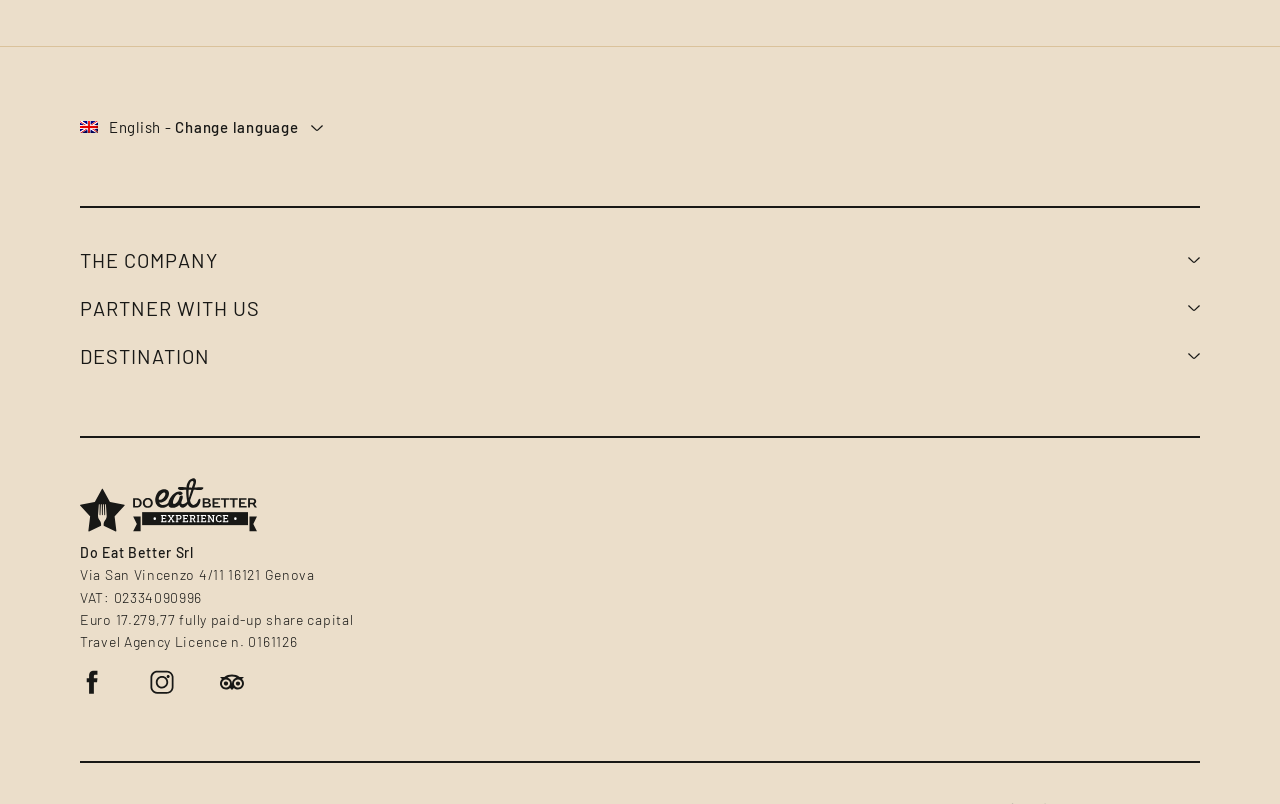Give a concise answer using only one word or phrase for this question:
How many countries are listed as destinations?

4